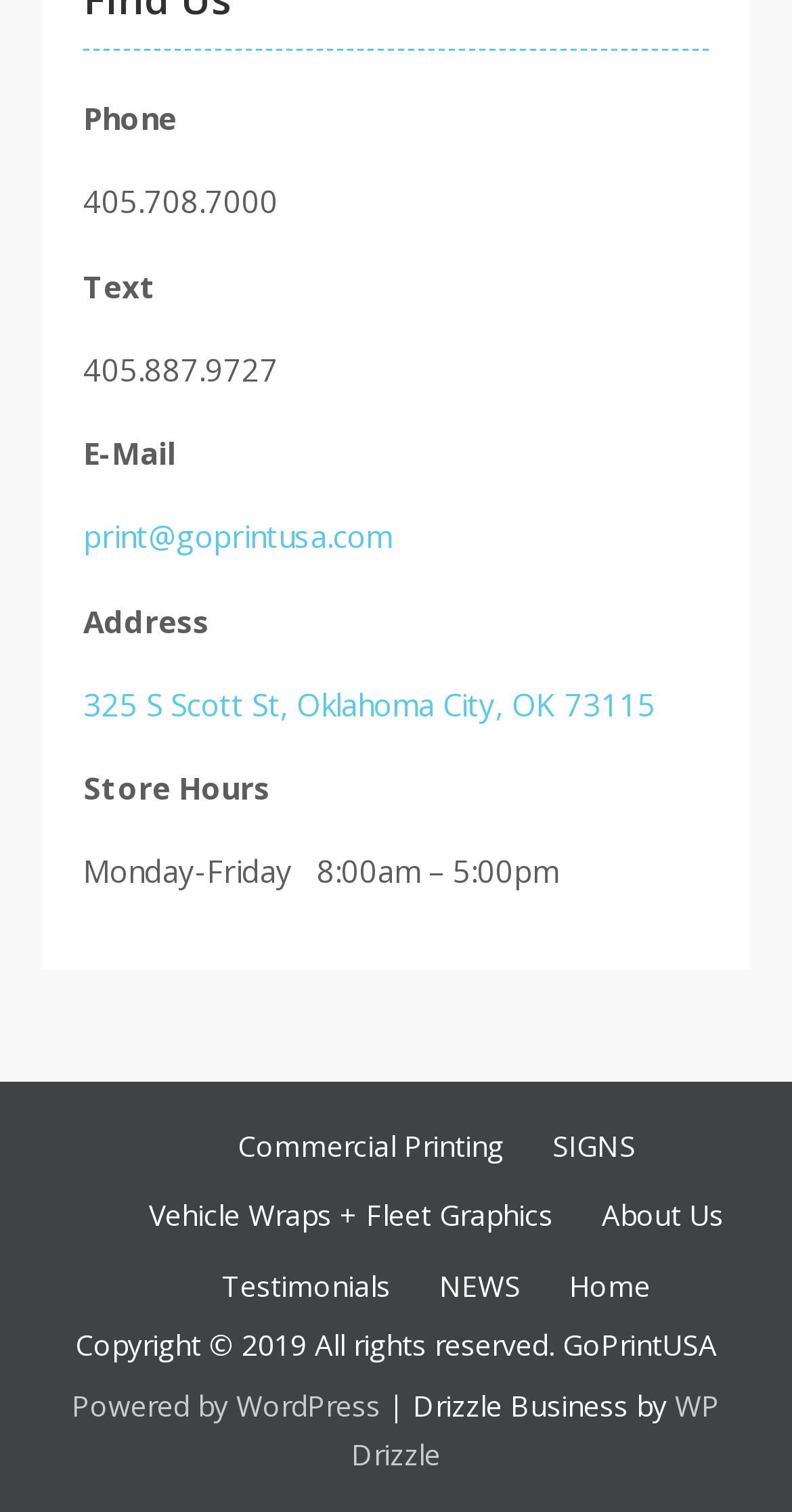Please reply with a single word or brief phrase to the question: 
What is the phone number of GoPrintUSA?

405.708.7000